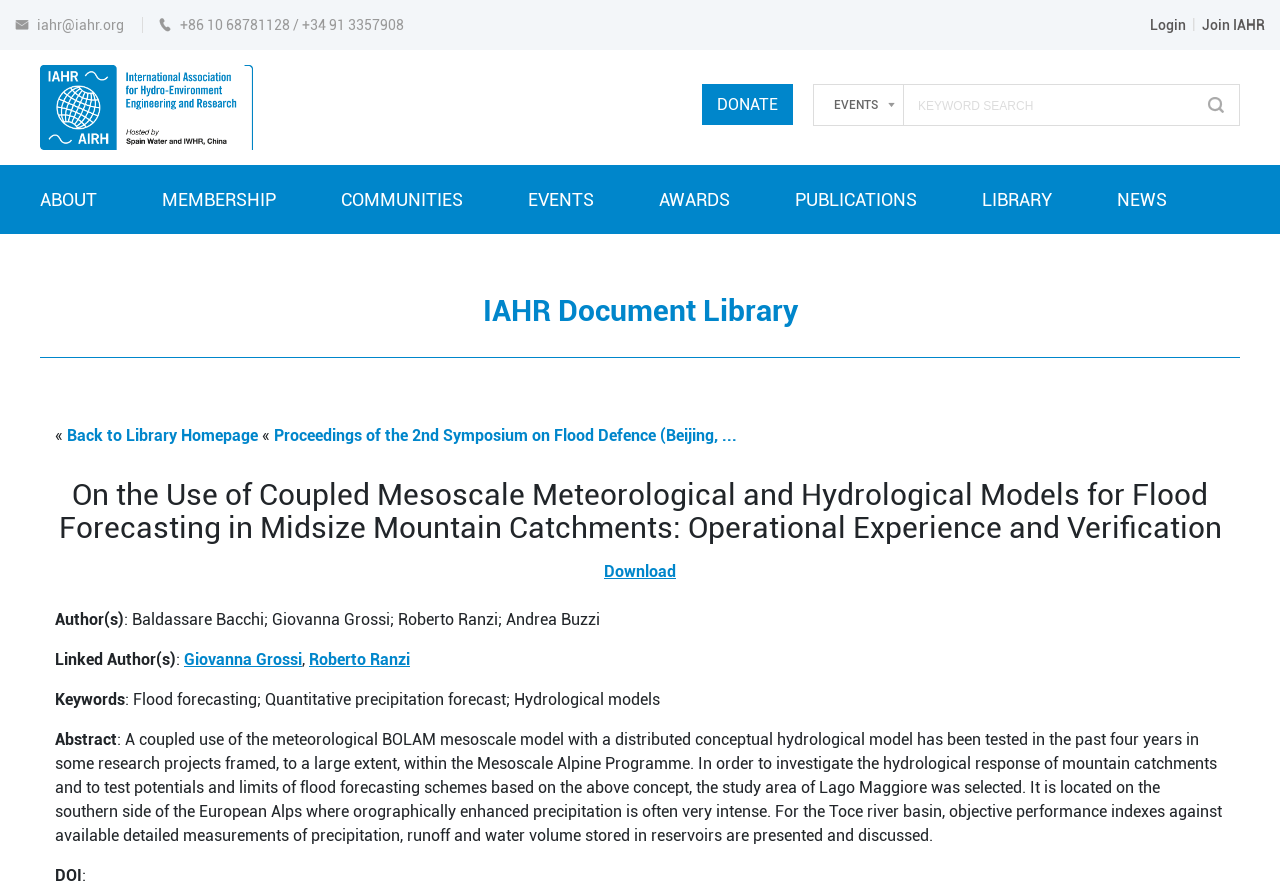Determine the bounding box coordinates of the target area to click to execute the following instruction: "view the IAHR homepage."

[0.031, 0.074, 0.198, 0.17]